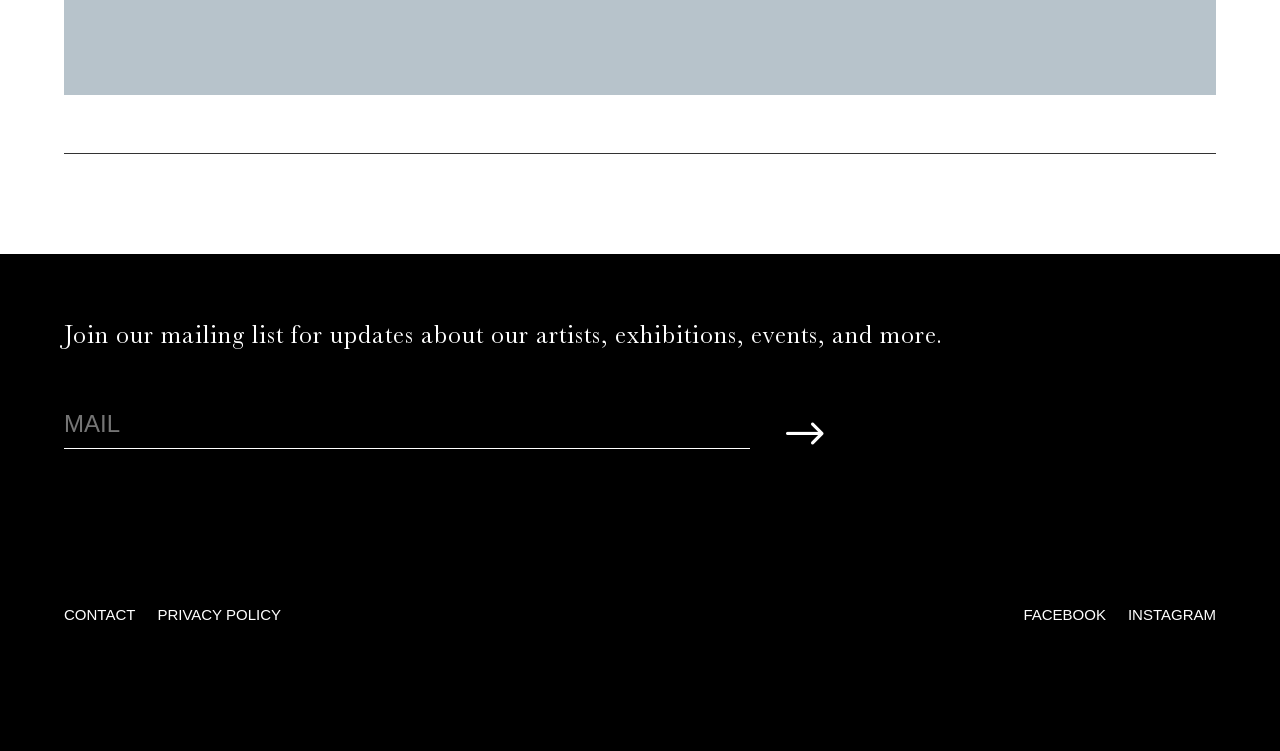Analyze the image and answer the question with as much detail as possible: 
What symbol is on the button next to the textbox?

The button next to the textbox has a '$' symbol on it, which may indicate a submit or send action for the email address entered in the textbox.